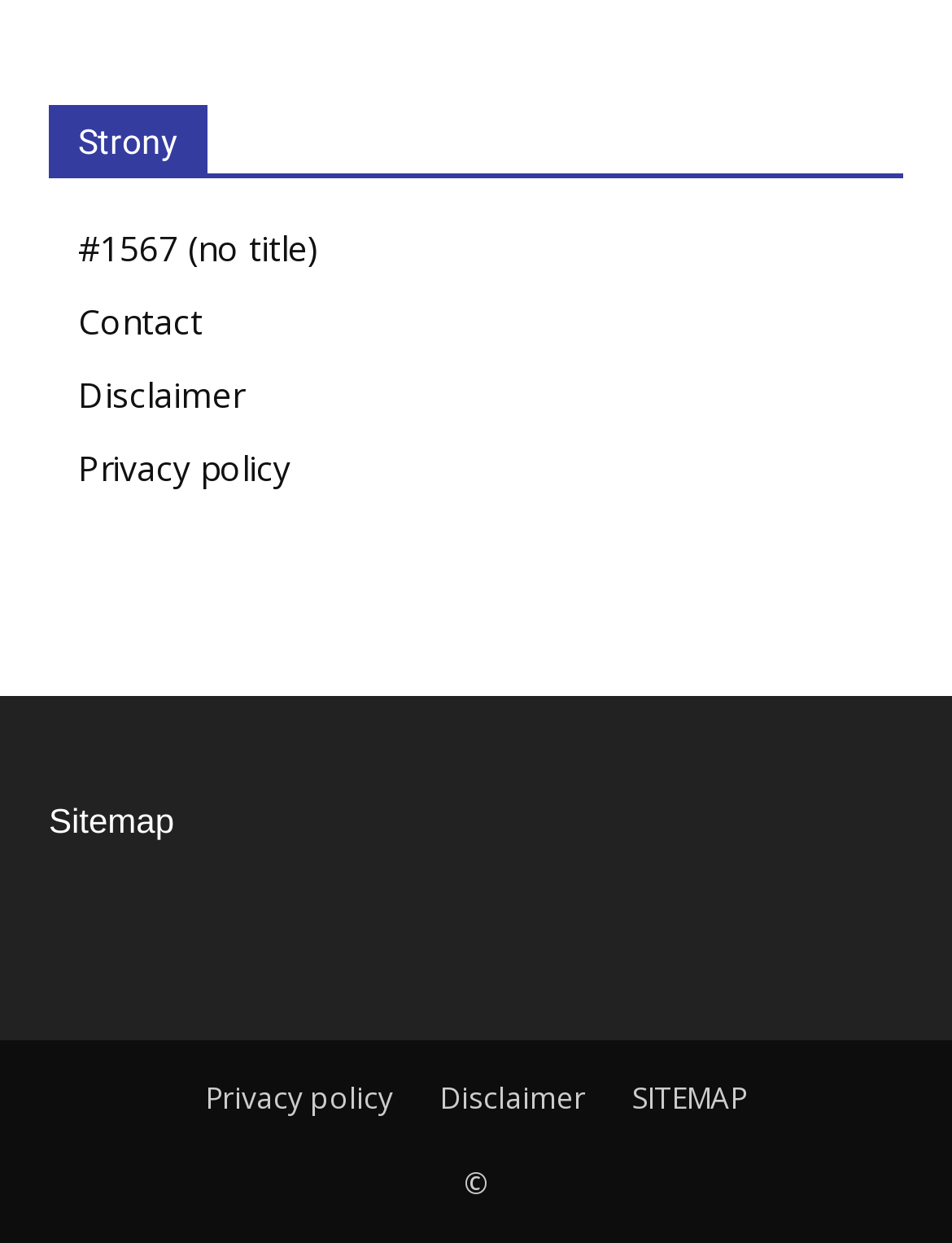Respond with a single word or short phrase to the following question: 
How many sections are in the webpage?

3